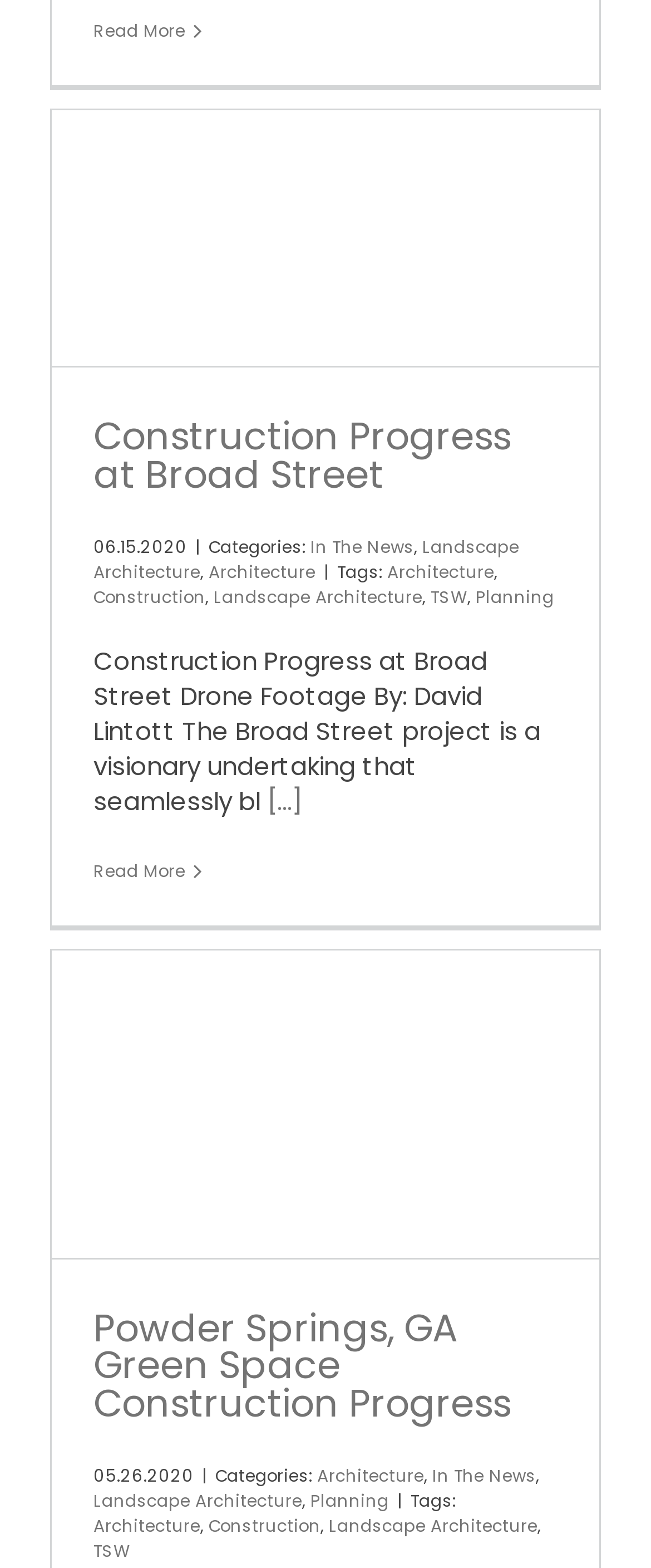Determine the bounding box coordinates of the section to be clicked to follow the instruction: "Explore Outdoor & Braai Accessories". The coordinates should be given as four float numbers between 0 and 1, formatted as [left, top, right, bottom].

None